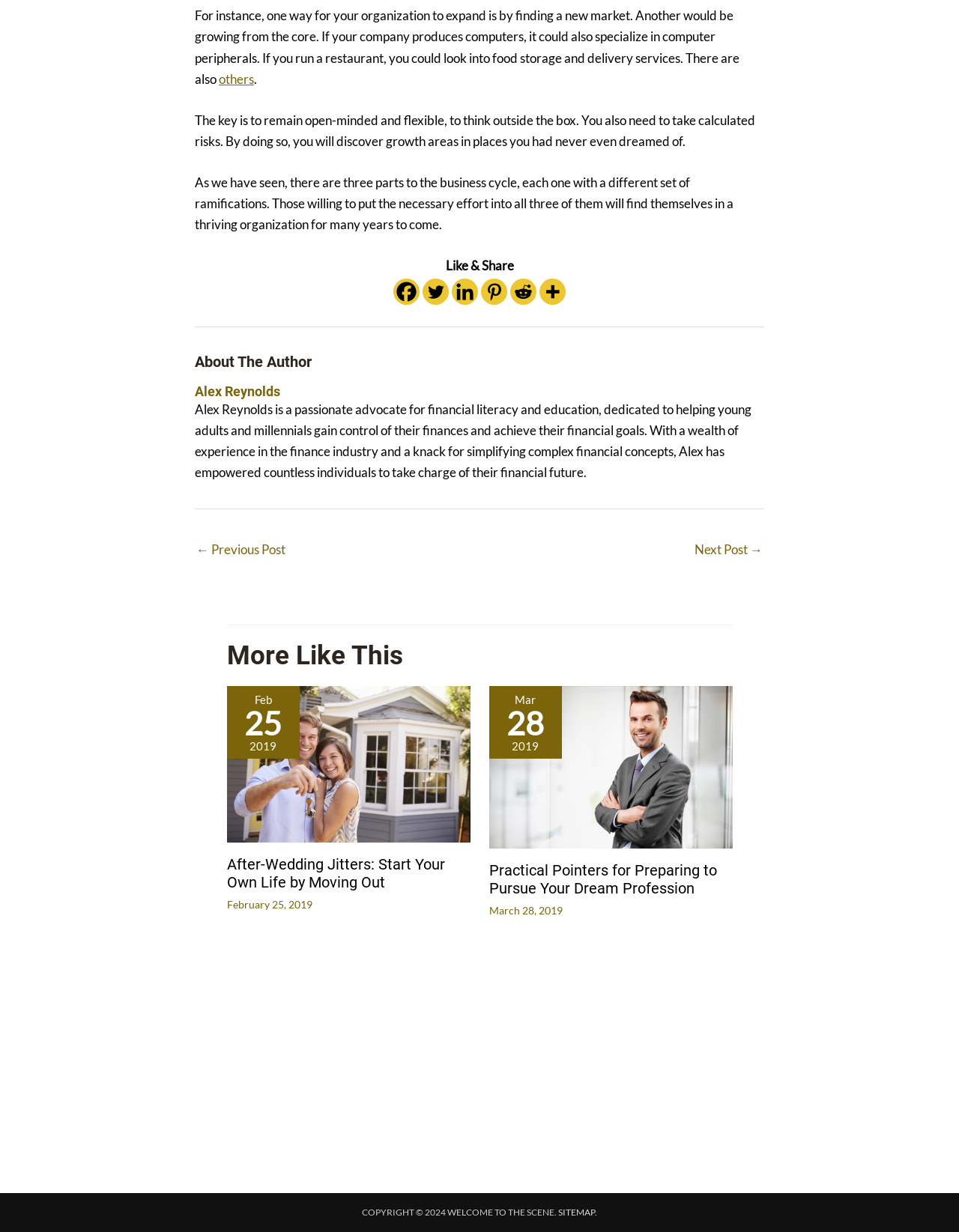Locate the bounding box coordinates of the clickable region necessary to complete the following instruction: "Go to the next post". Provide the coordinates in the format of four float numbers between 0 and 1, i.e., [left, top, right, bottom].

[0.724, 0.435, 0.795, 0.459]